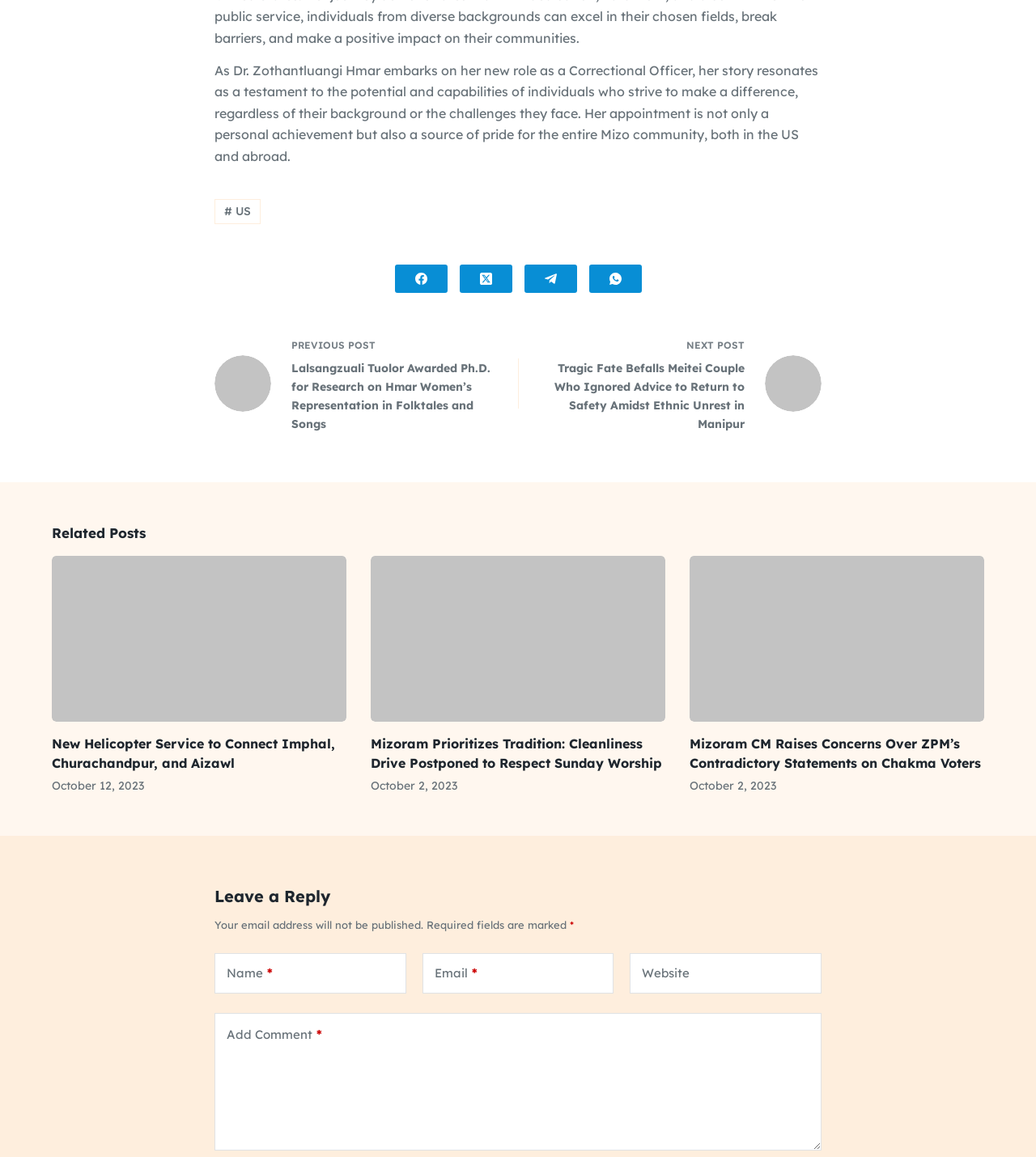Please give a succinct answer to the question in one word or phrase:
What is the date of the second related post?

October 2, 2023